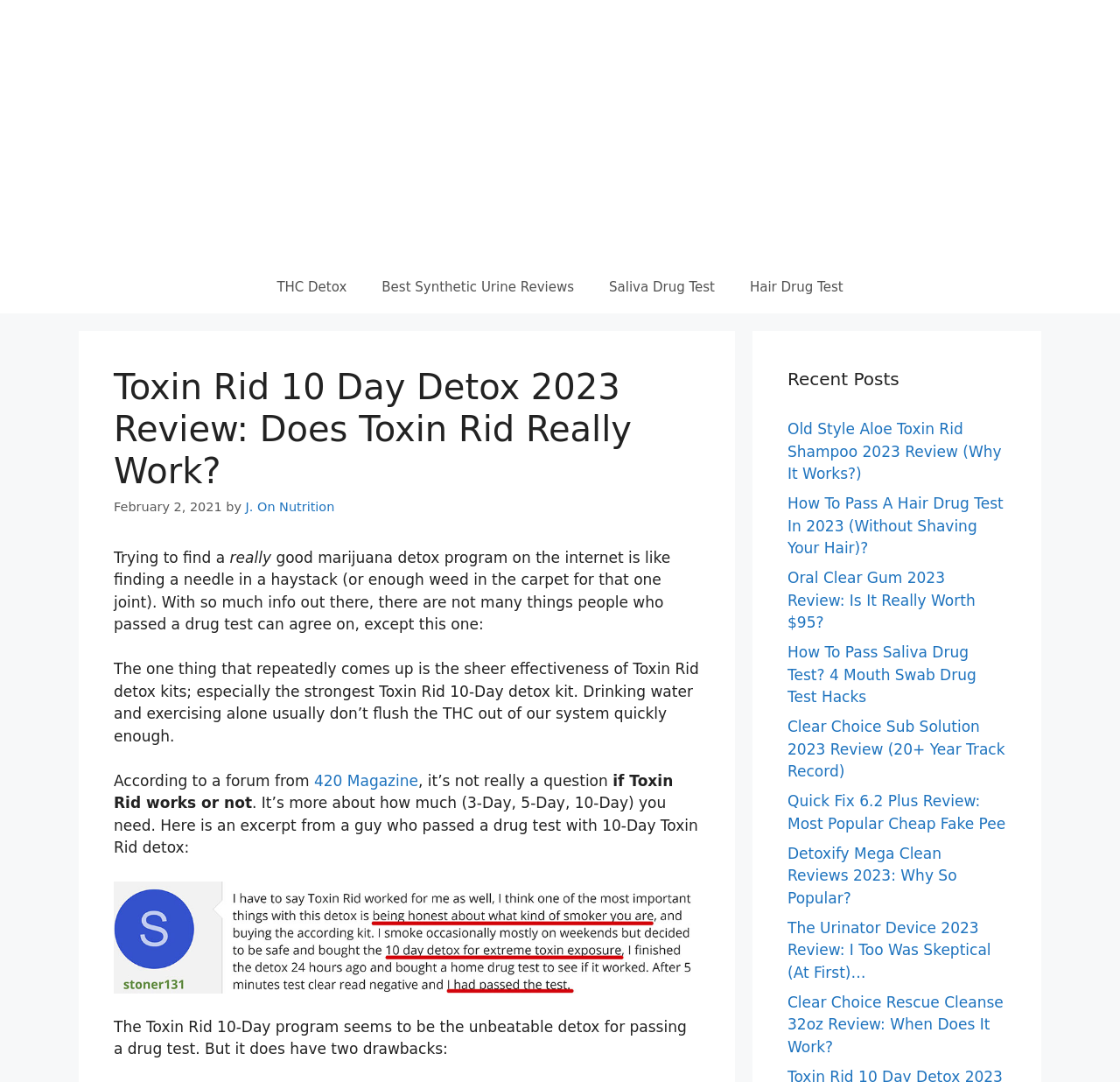What is the source of the quote about Toxin Rid?
Please provide a single word or phrase as the answer based on the screenshot.

420 Magazine